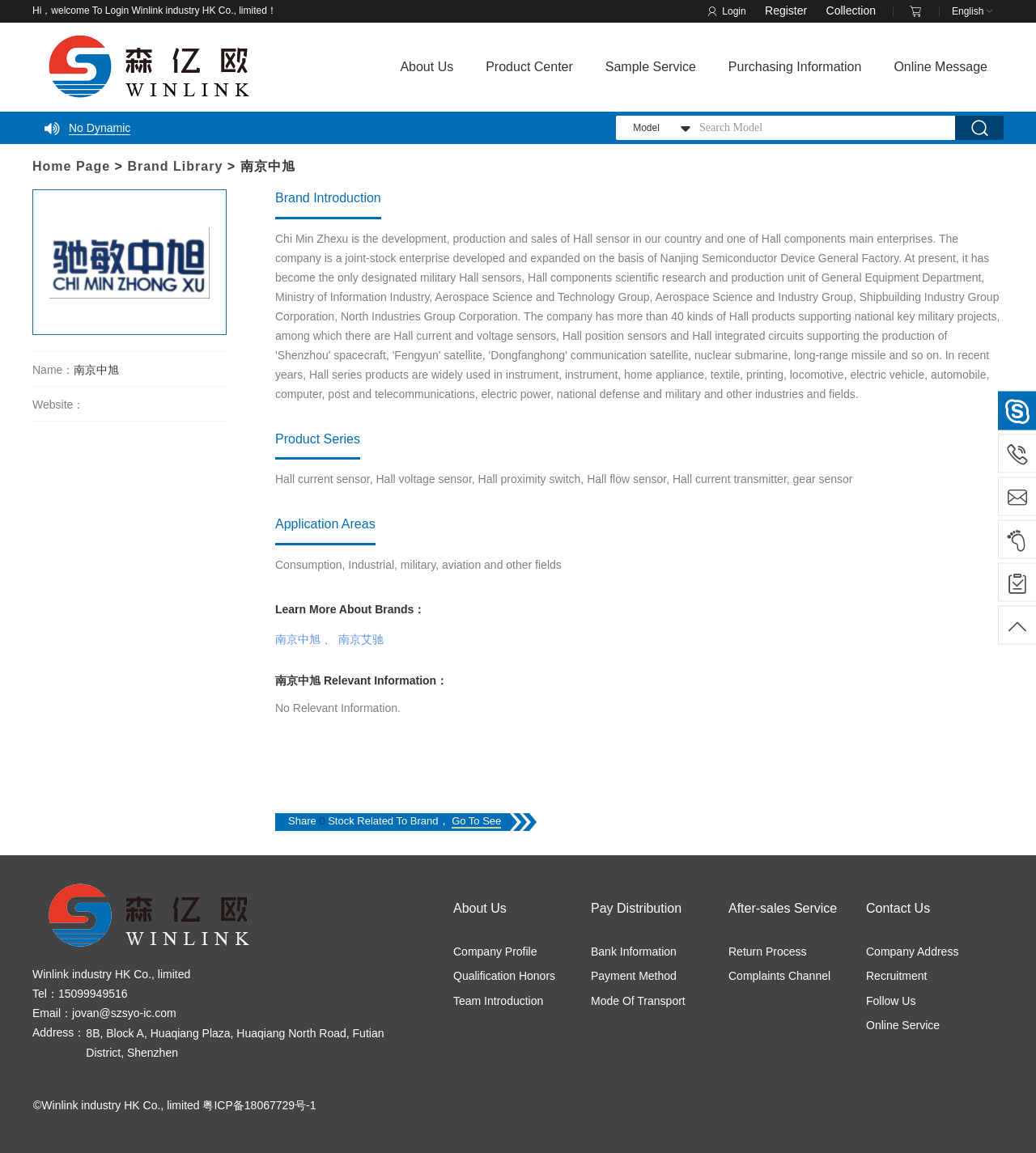Based on the visual content of the image, answer the question thoroughly: What is the website's copyright information?

I found the website's copyright information by looking at the bottom of the webpage, where it says '©Winlink industry HK Co., limited'.